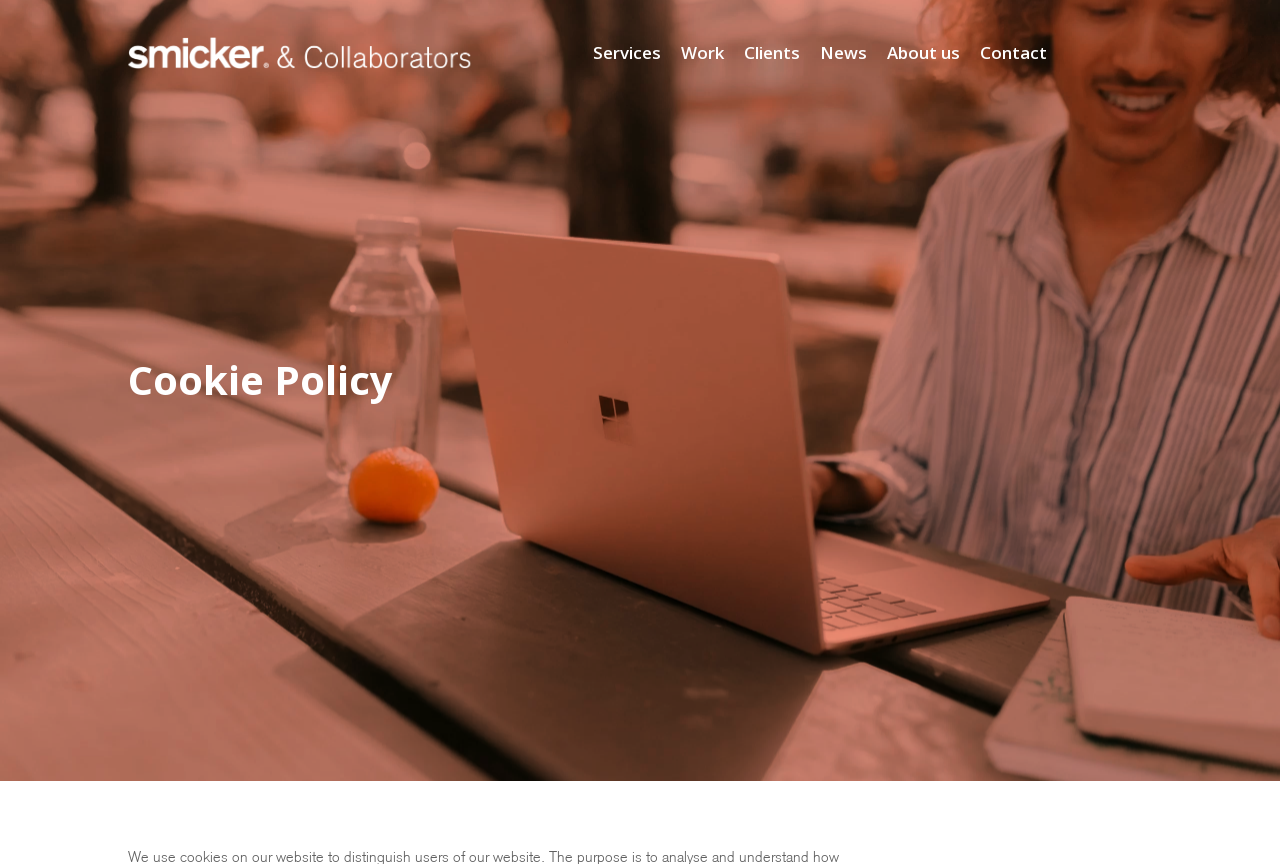Find and provide the bounding box coordinates for the UI element described with: "BOOK NOW".

None